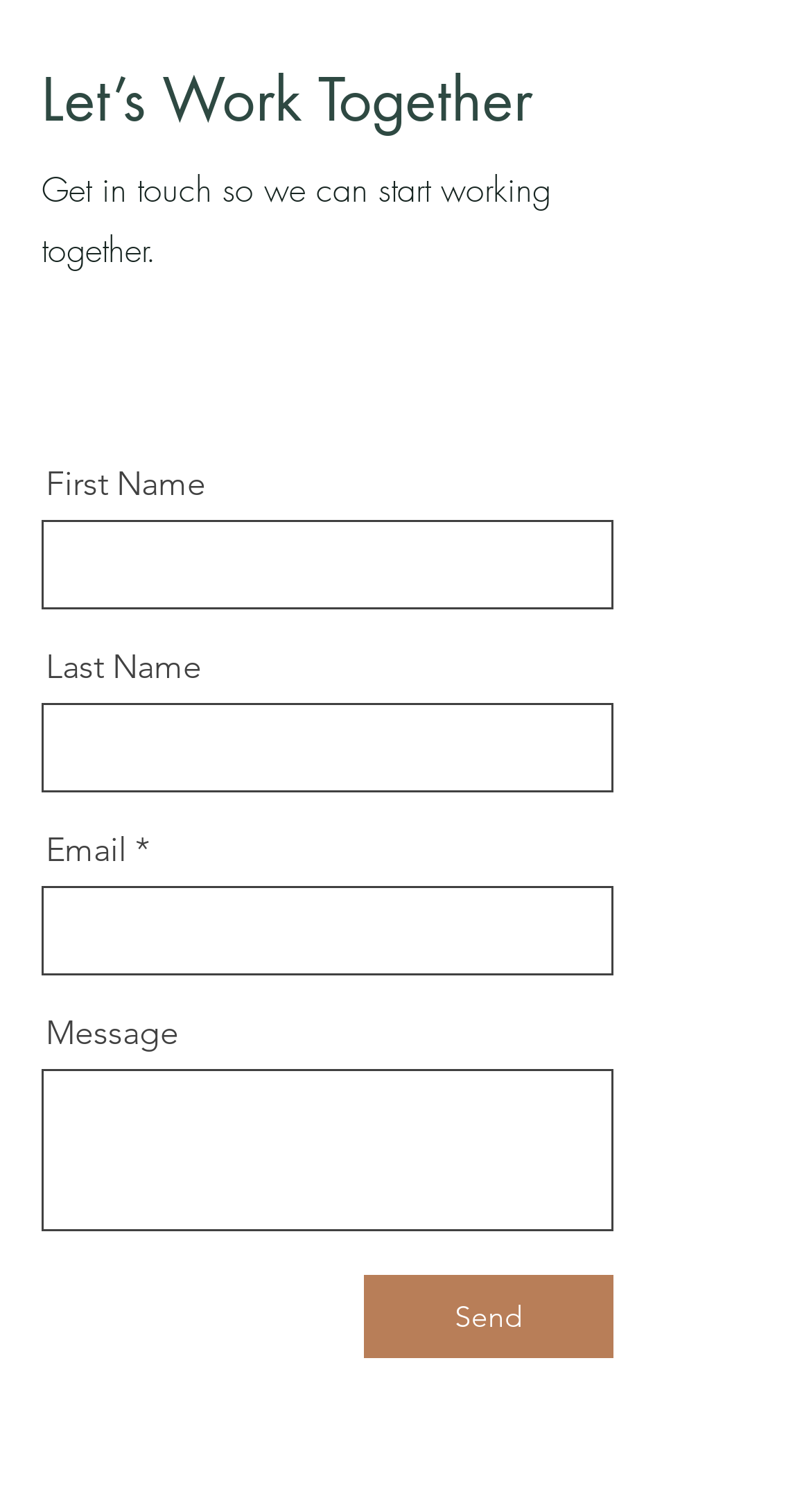Locate the bounding box coordinates of the element to click to perform the following action: 'Click the Send button'. The coordinates should be given as four float values between 0 and 1, in the form of [left, top, right, bottom].

[0.449, 0.844, 0.756, 0.899]